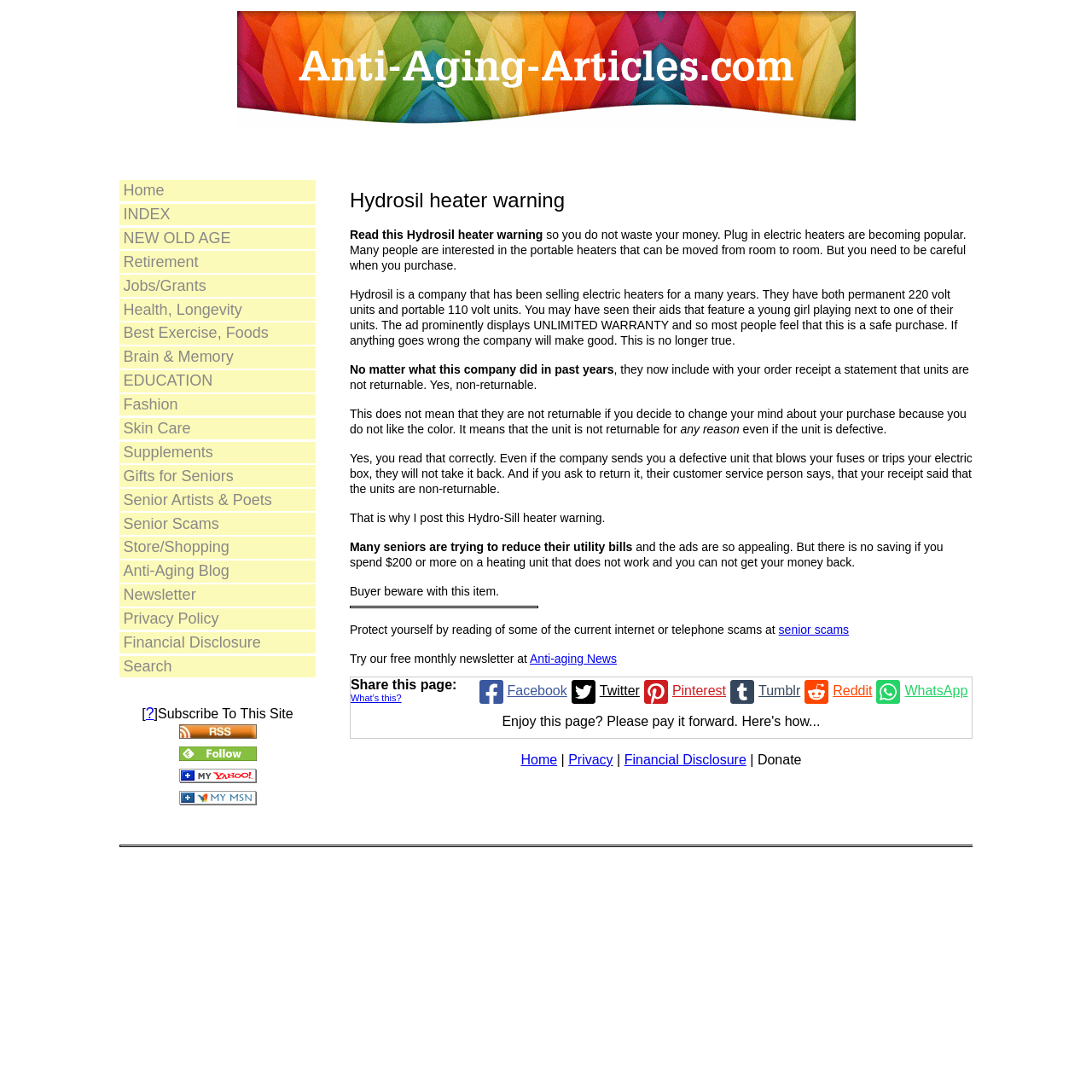Please provide the bounding box coordinate of the region that matches the element description: Privacy. Coordinates should be in the format (top-left x, top-left y, bottom-right x, bottom-right y) and all values should be between 0 and 1.

[0.52, 0.689, 0.561, 0.702]